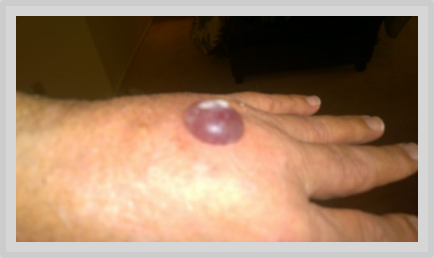What is the surrounding skin condition?
Please provide a comprehensive answer based on the contents of the image.

The surrounding skin looks slightly flushed, which may suggest inflammation, likely caused by the medical procedure or the blister itself.